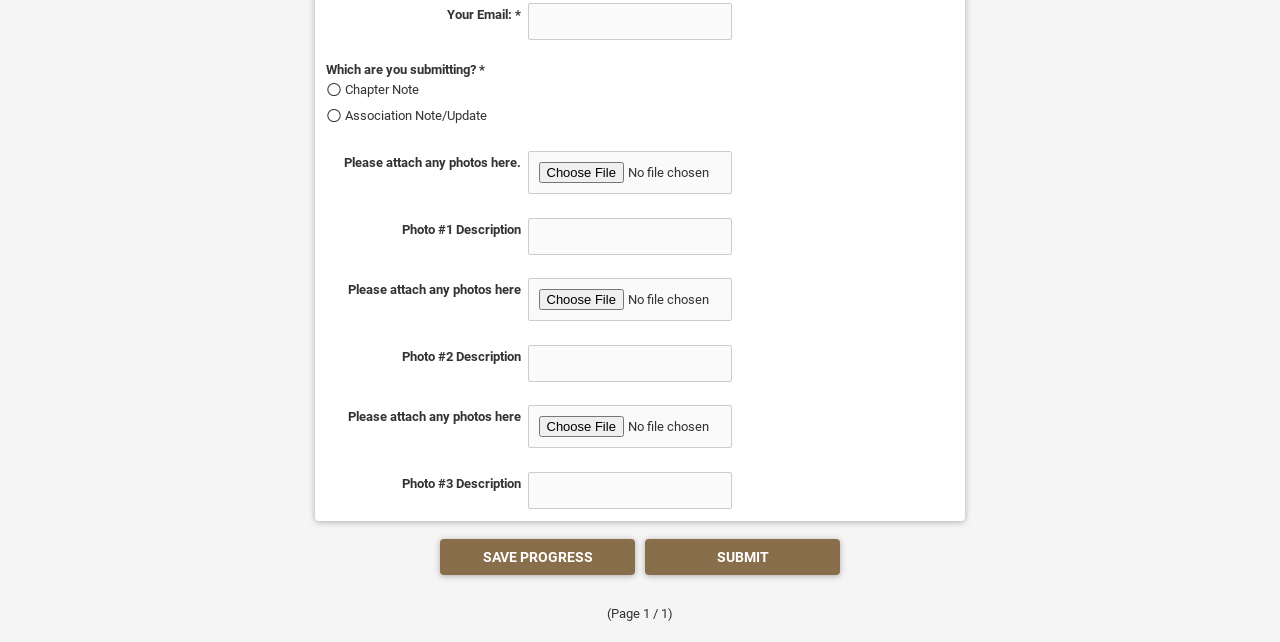Provide the bounding box coordinates of the HTML element described as: "name="SavePartialWork" value="Save Progress"". The bounding box coordinates should be four float numbers between 0 and 1, i.e., [left, top, right, bottom].

[0.344, 0.84, 0.496, 0.896]